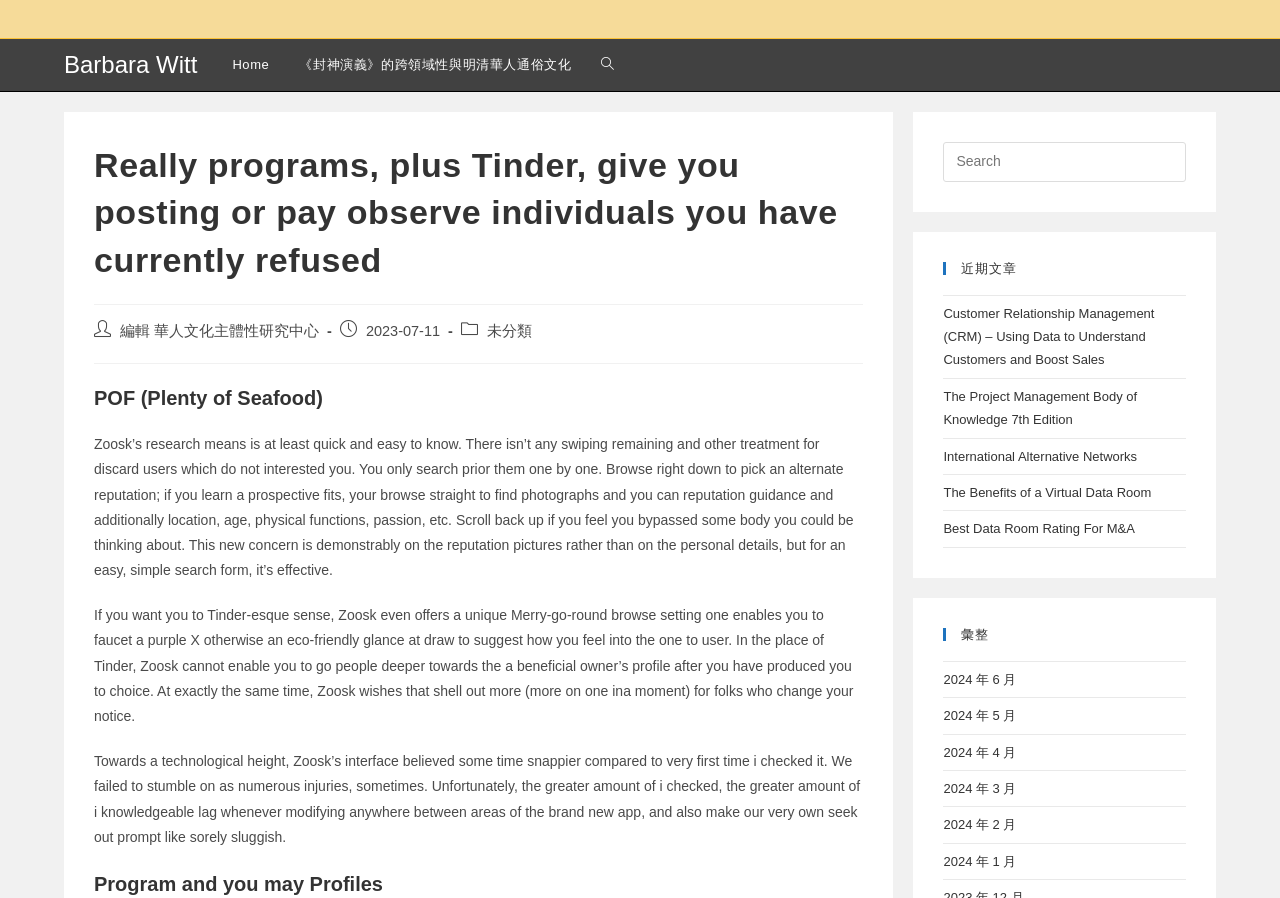Give a one-word or one-phrase response to the question:
What is the function of the search box?

Search this website